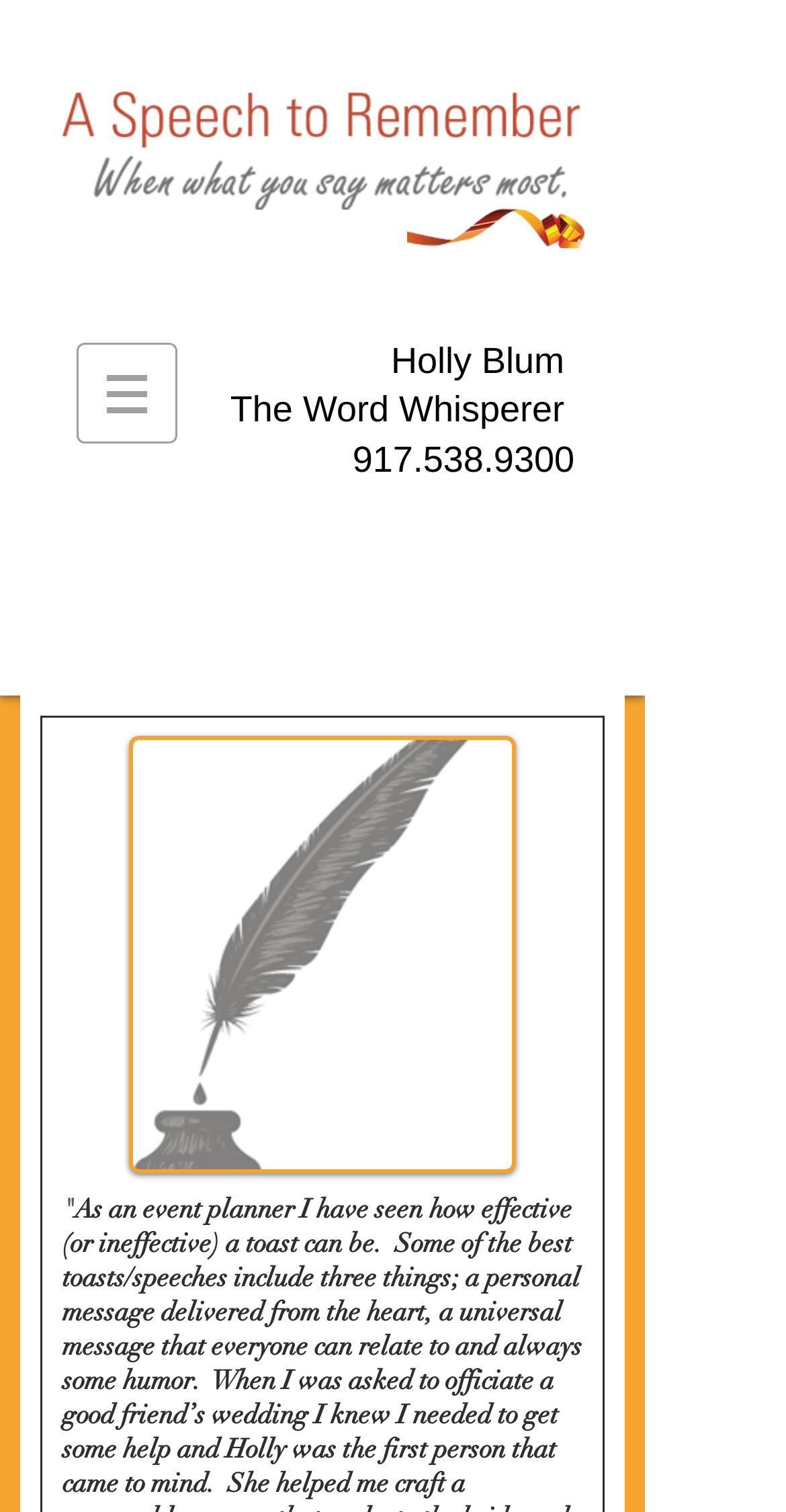Carefully observe the image and respond to the question with a detailed answer:
What is the topic of the testimonials?

I analyzed the text content of the webpage and found that the testimonials are related to speeches, specifically customized speeches for special occasions. This is evident from the text 'Customized speeches for special occasions' and the quotes from clients talking about the effectiveness of toasts and speeches.